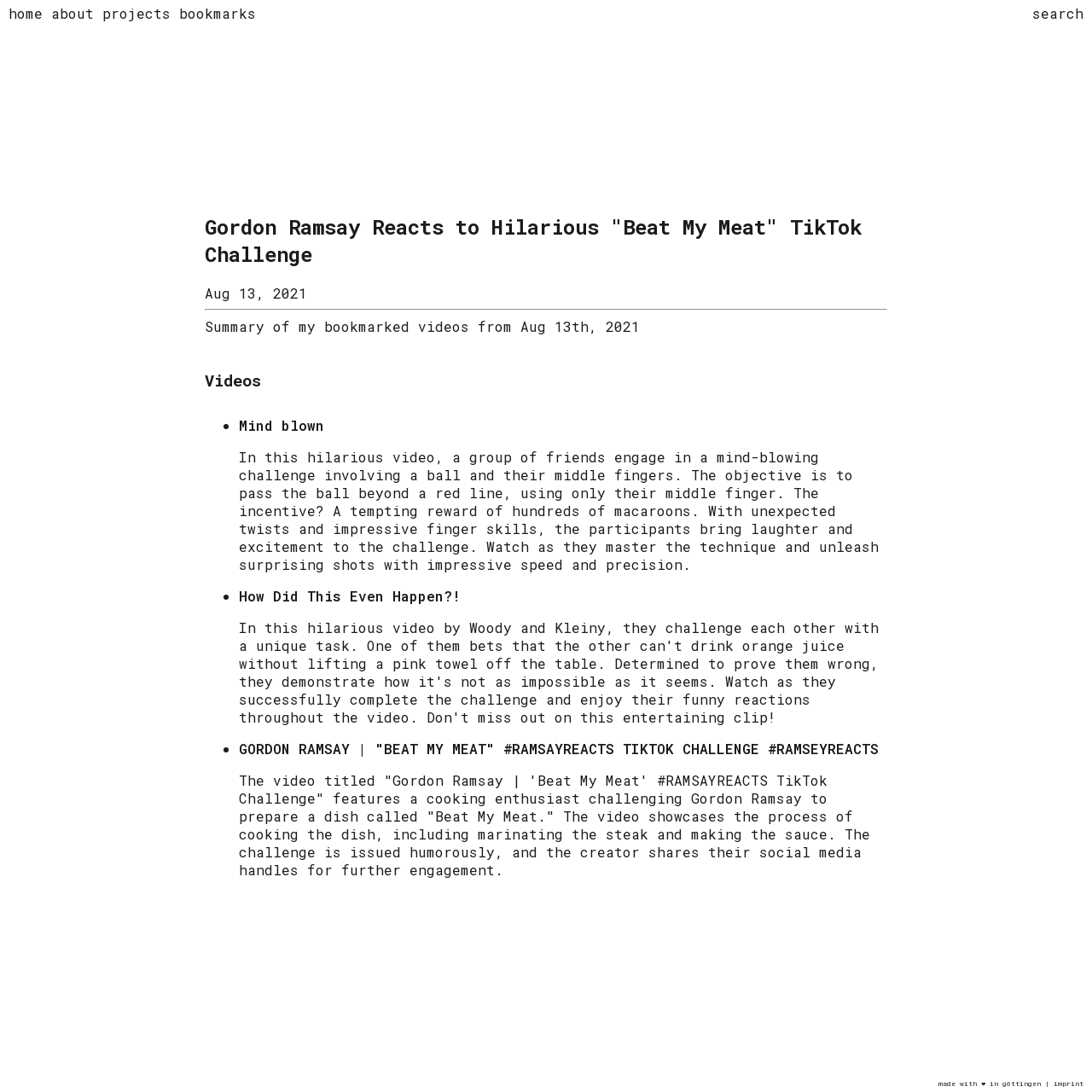Indicate the bounding box coordinates of the element that must be clicked to execute the instruction: "go to home page". The coordinates should be given as four float numbers between 0 and 1, i.e., [left, top, right, bottom].

[0.008, 0.004, 0.039, 0.02]